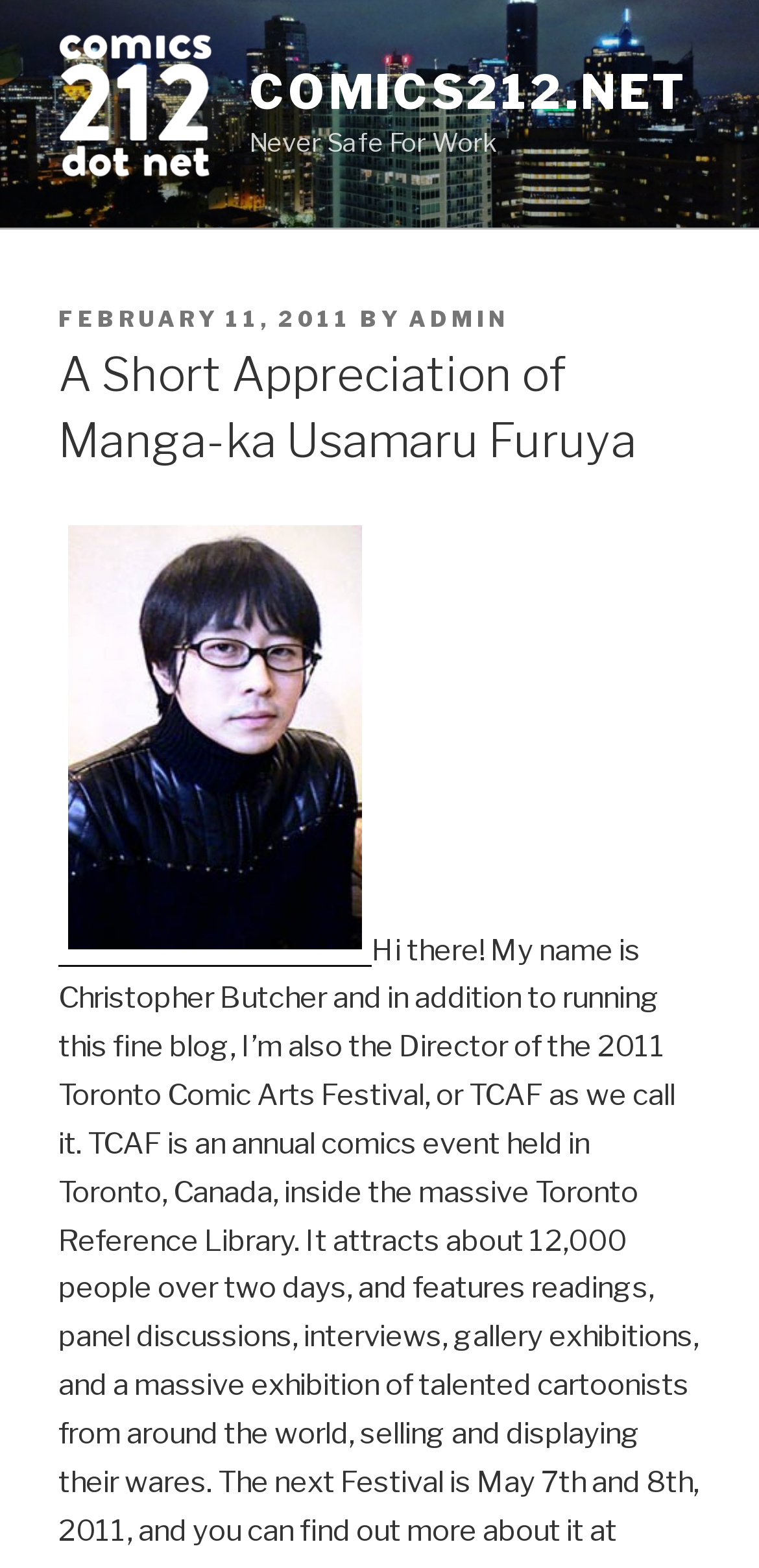Provide a one-word or brief phrase answer to the question:
What is the date of the next Toronto Comic Arts Festival?

May 7th and 8th, 2011